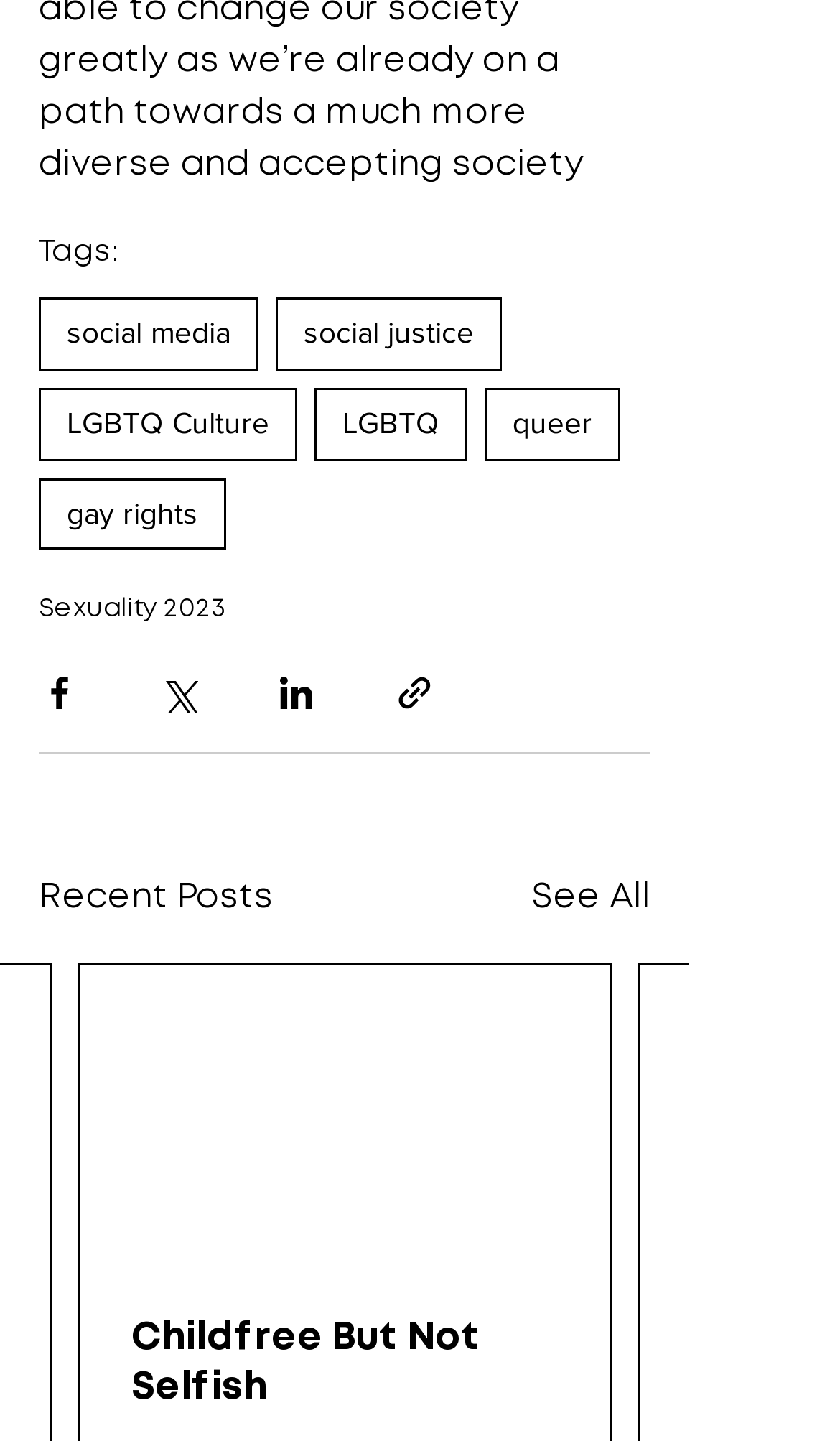Is there a way to see all recent posts? Refer to the image and provide a one-word or short phrase answer.

Yes